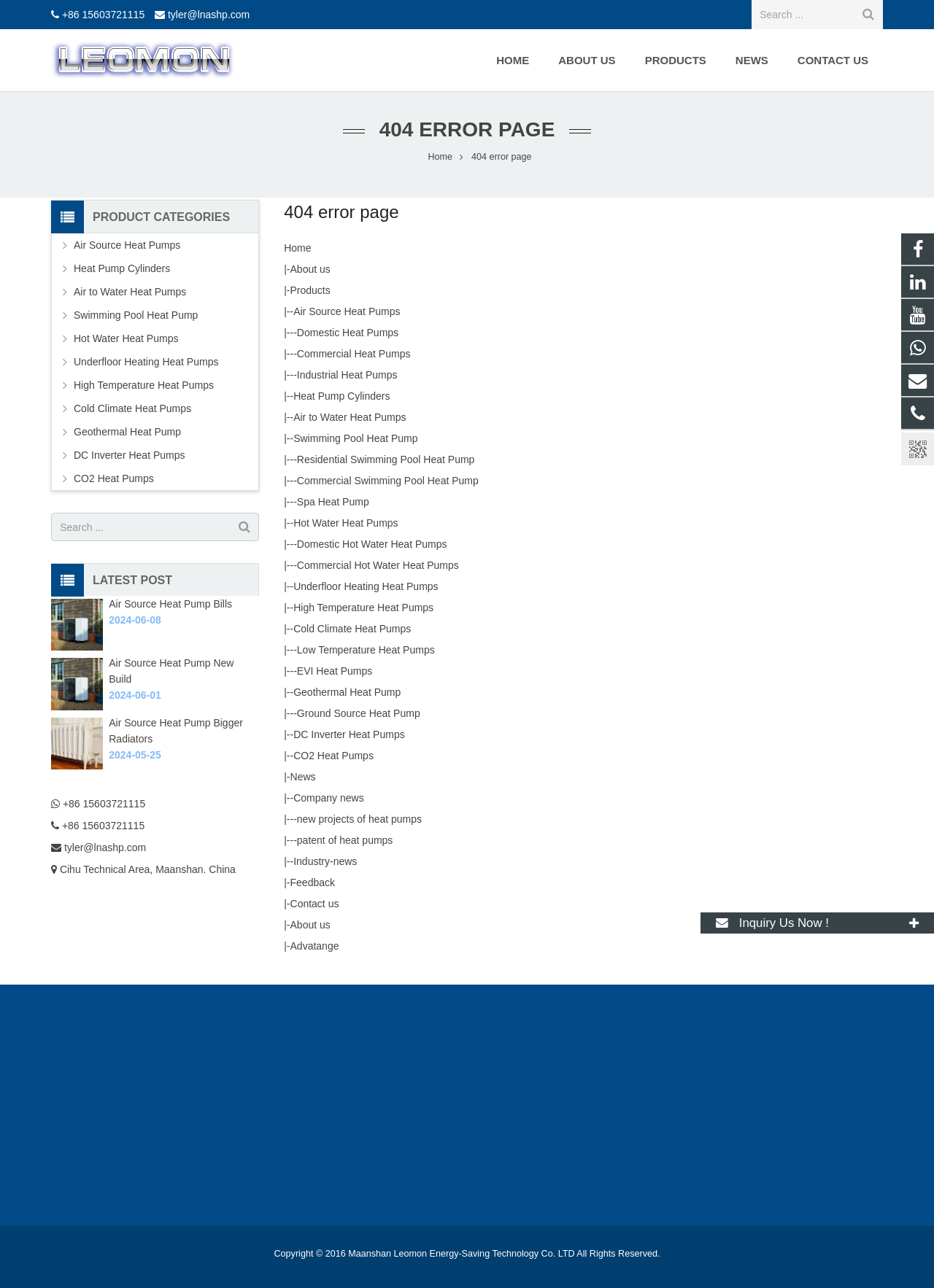Select the bounding box coordinates of the element I need to click to carry out the following instruction: "View air source heat pumps".

[0.079, 0.184, 0.277, 0.196]